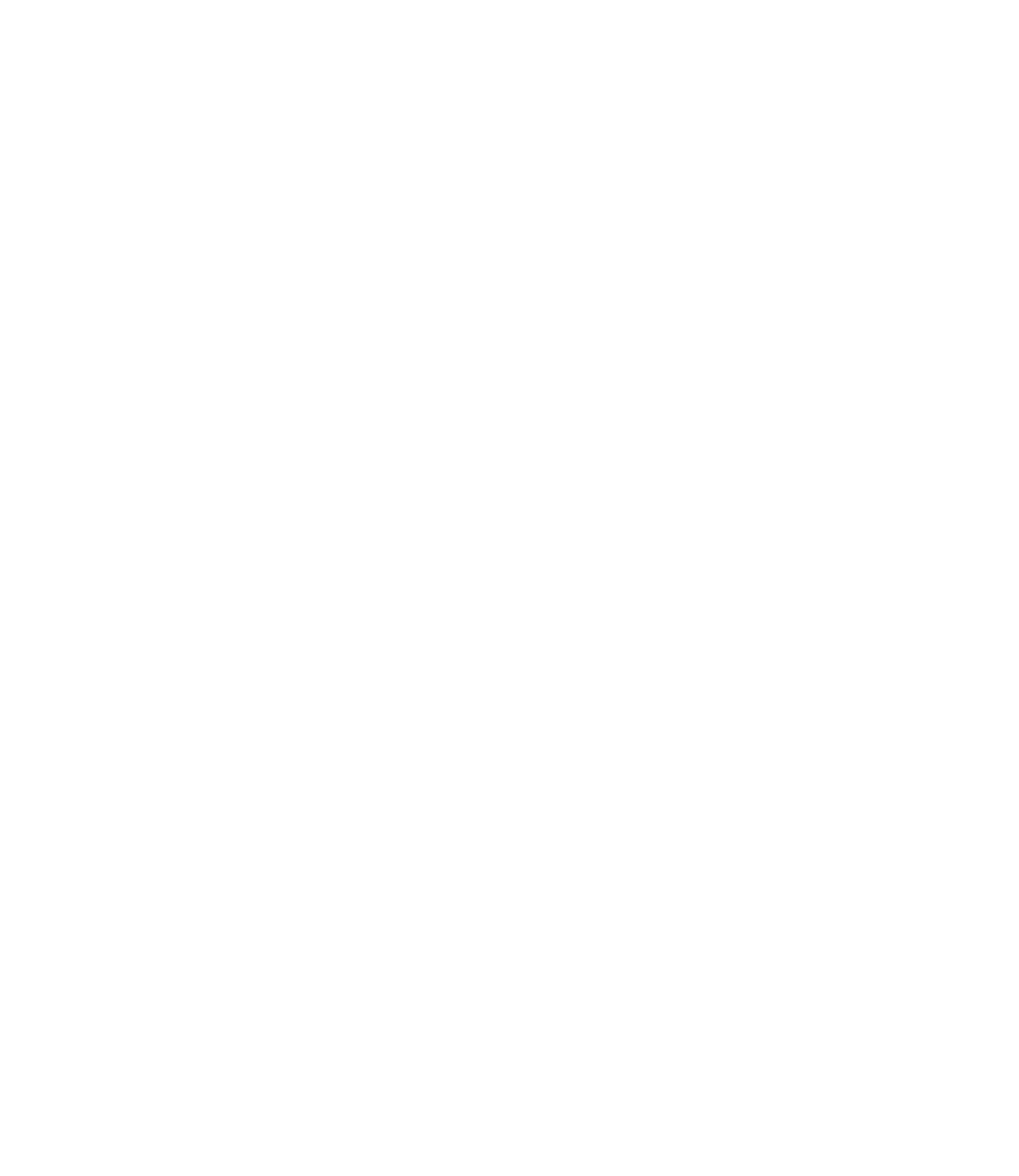Please reply to the following question using a single word or phrase: 
What is the license number of Bay State Extracts?

#25200133P